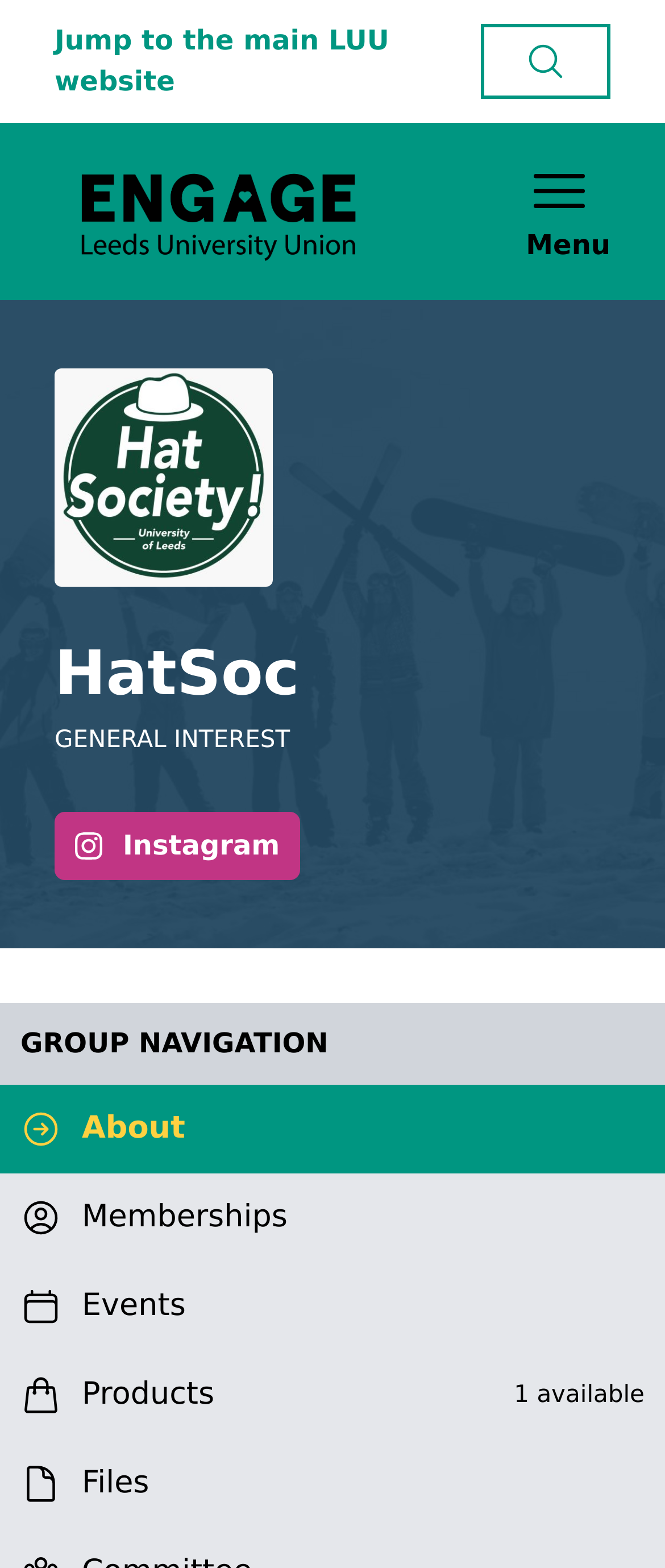What is the name of the society?
Refer to the screenshot and deliver a thorough answer to the question presented.

I looked at the heading element on the webpage and found the text 'HatSoc', which is likely the name of the society.